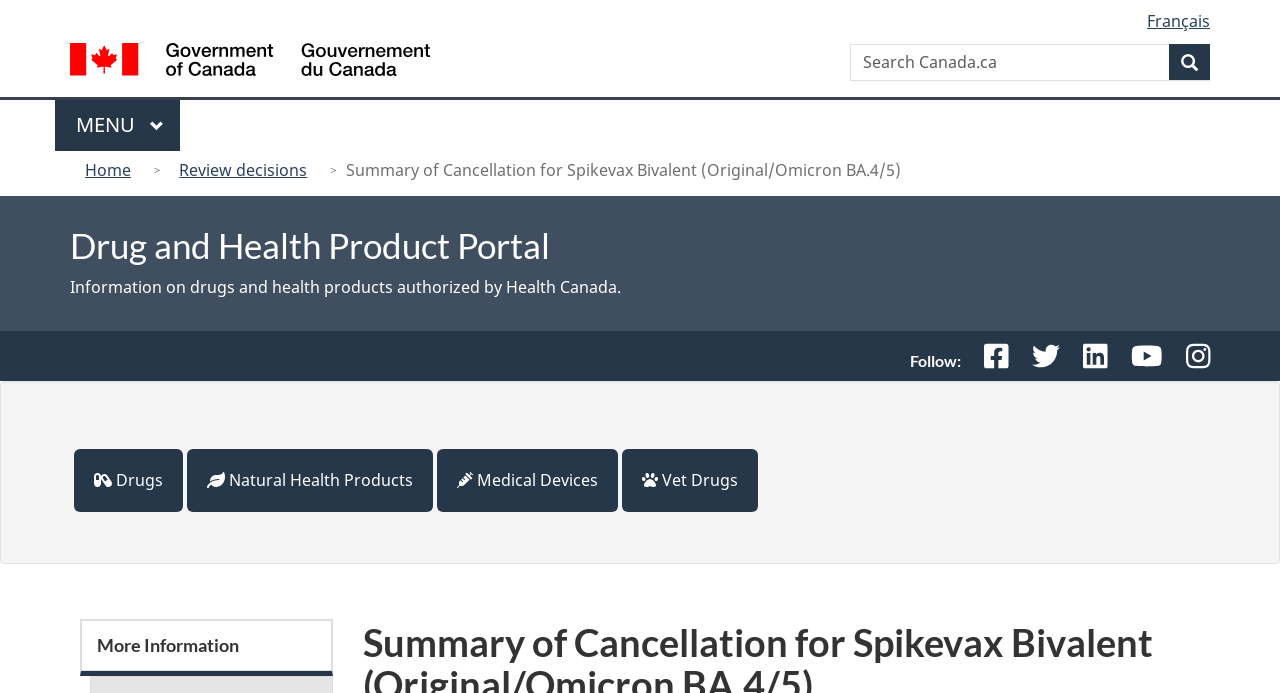Please determine the bounding box coordinates for the element that should be clicked to follow these instructions: "Switch to French".

[0.896, 0.014, 0.945, 0.046]